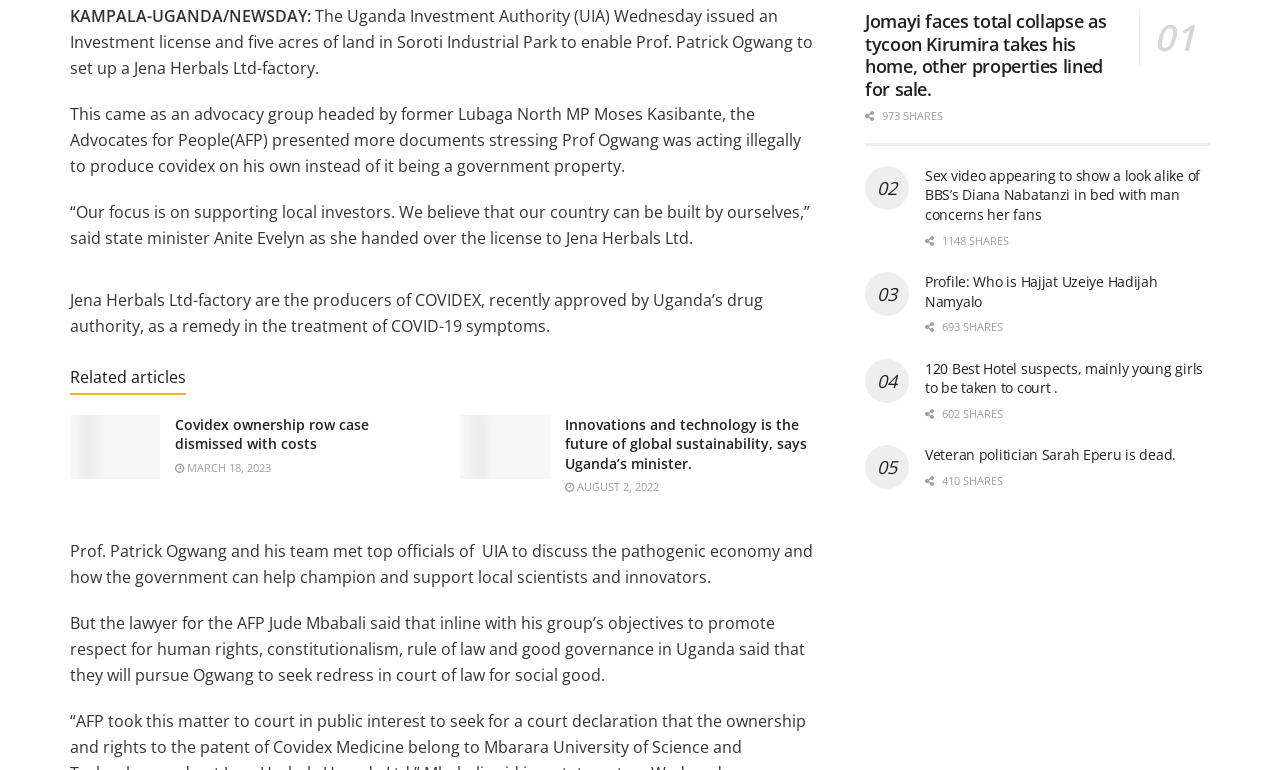Please answer the following question using a single word or phrase: 
Who is the state minister mentioned in the article?

Anite Evelyn